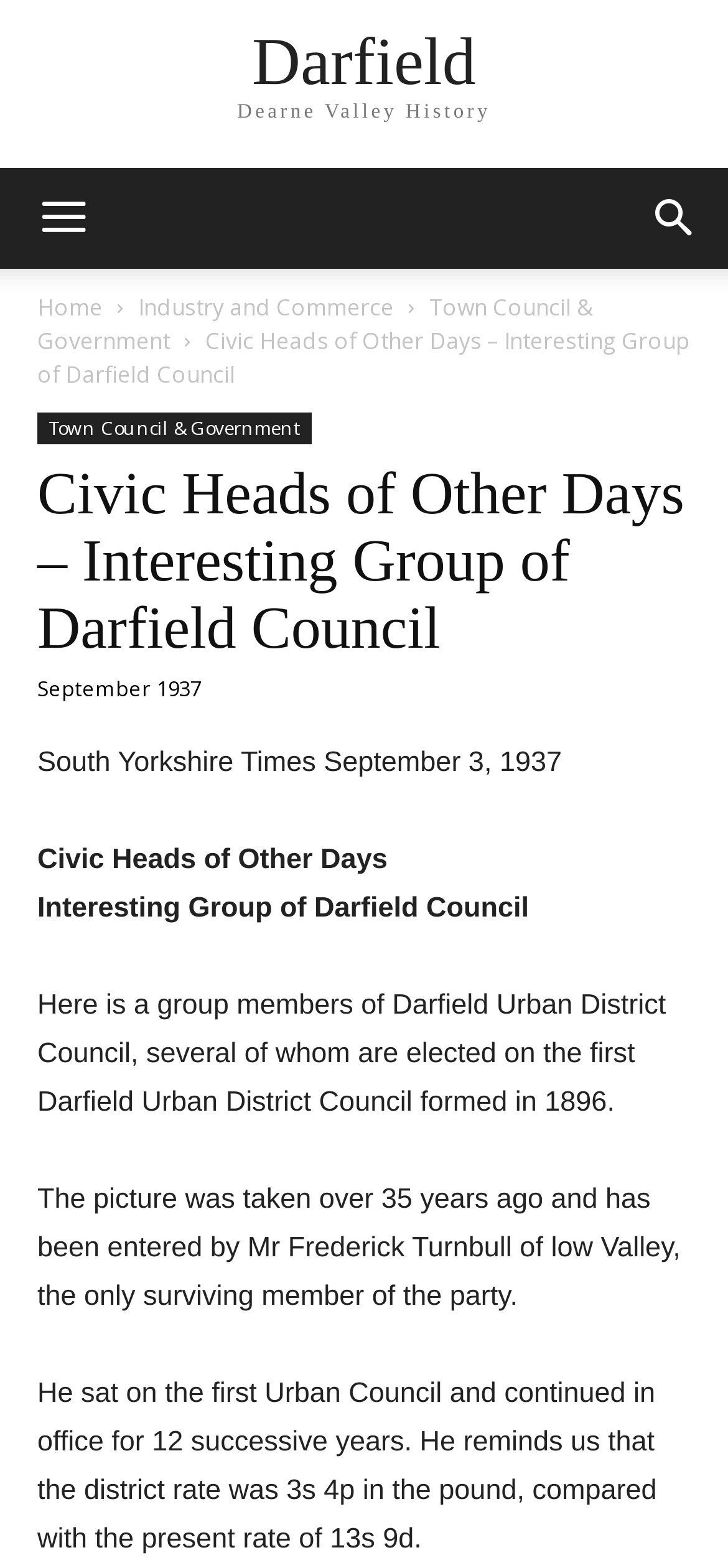Who is the only surviving member of the party?
Kindly offer a comprehensive and detailed response to the question.

The only surviving member of the party is Mr Frederick Turnbull of low Valley, as mentioned in the StaticText element 'The picture was taken over 35 years ago and has been entered by Mr Frederick Turnbull of low Valley, the only surviving member of the party'.